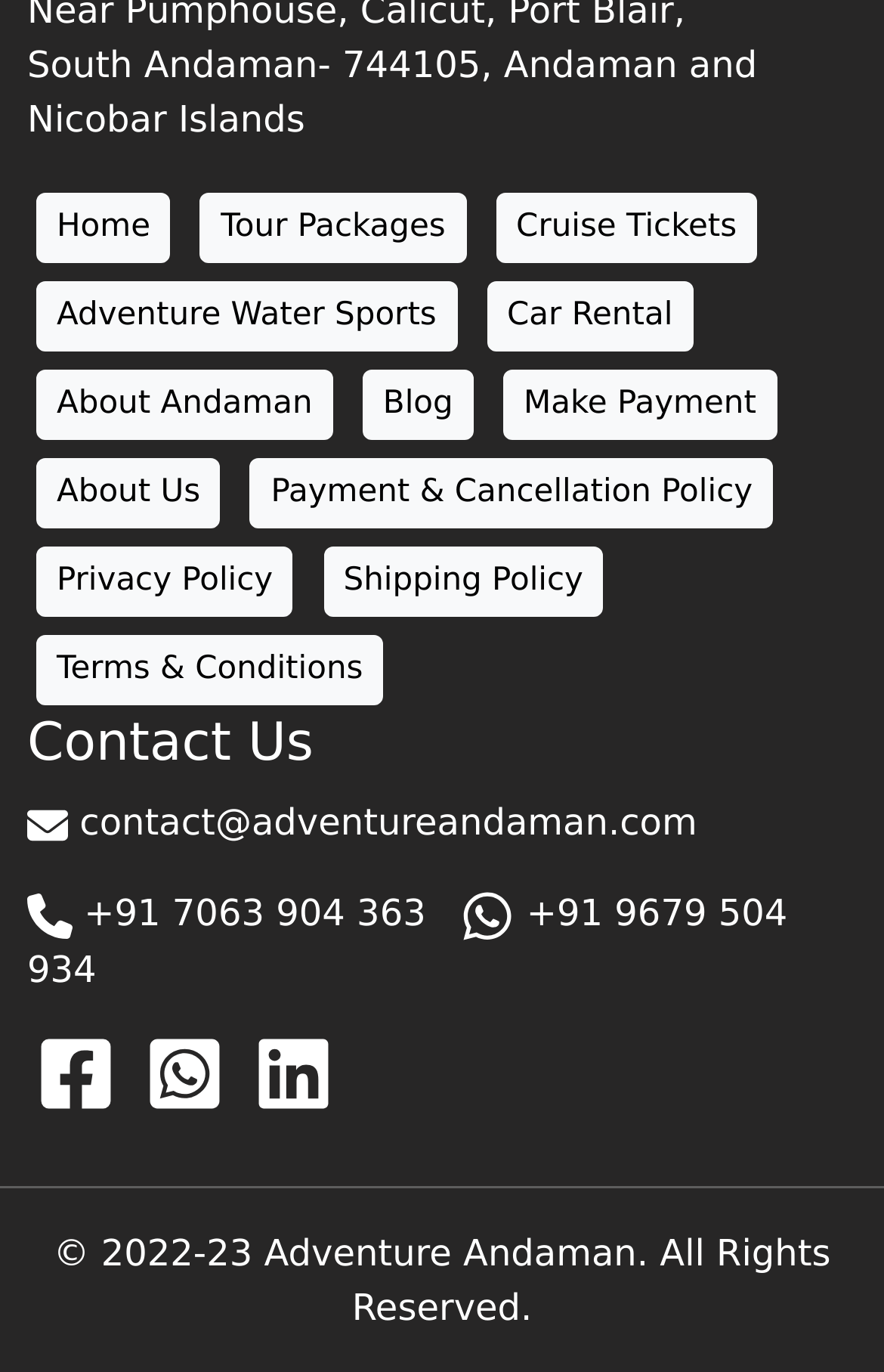Locate the bounding box coordinates of the item that should be clicked to fulfill the instruction: "Go to the College of Engineering Blog homepage".

None